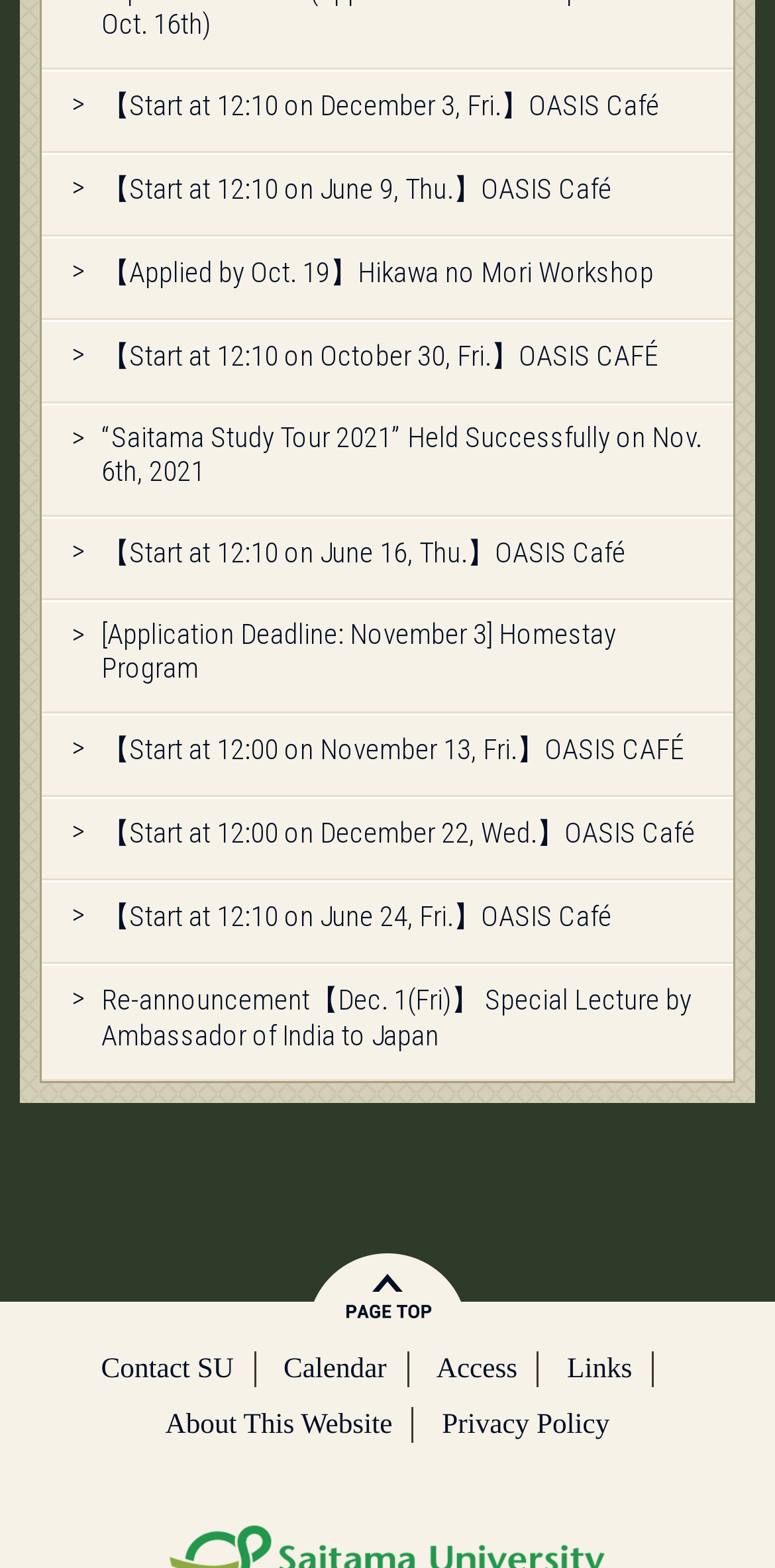Can you find the bounding box coordinates for the element to click on to achieve the instruction: "Visit Facebook page"?

None